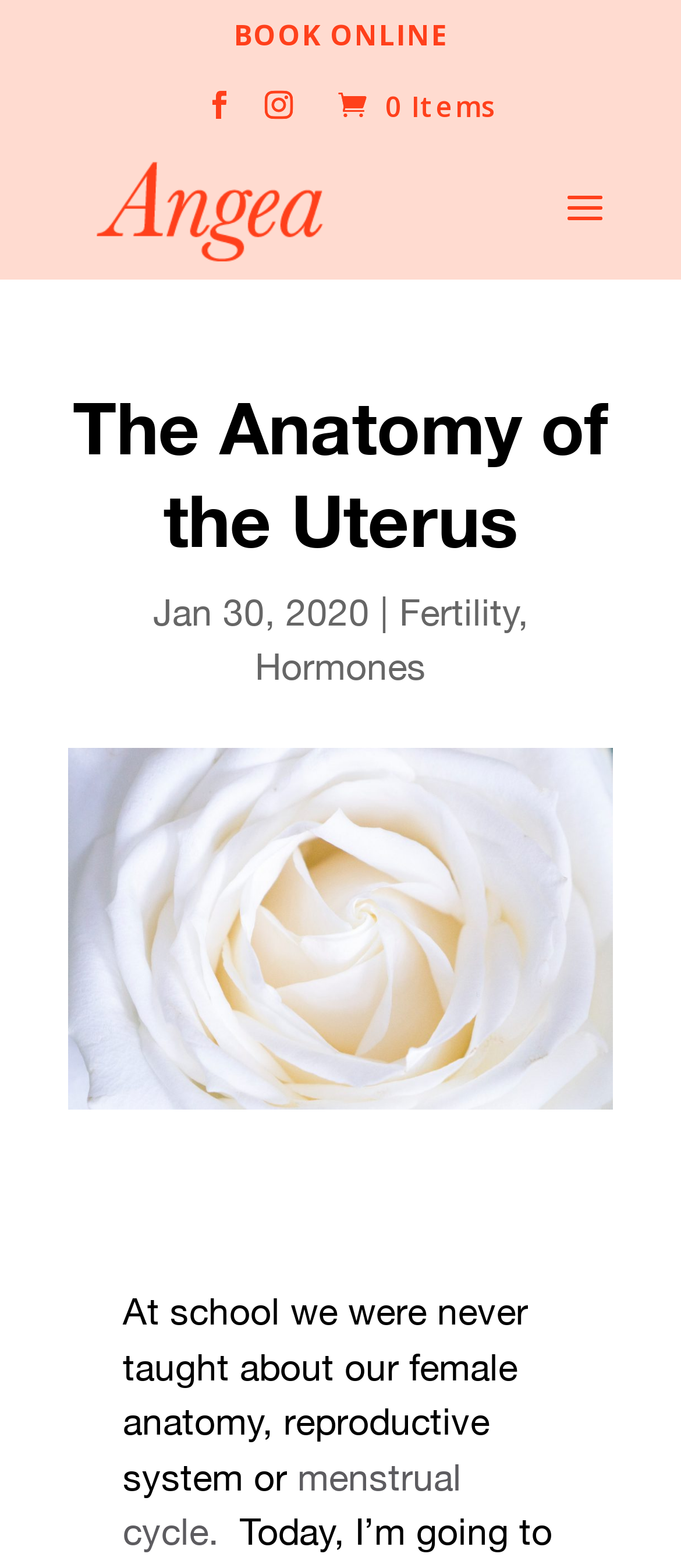What is the date mentioned on the webpage?
Provide a well-explained and detailed answer to the question.

The date 'Jan 30, 2020' is mentioned on the webpage, which can be found in the middle section of the webpage.